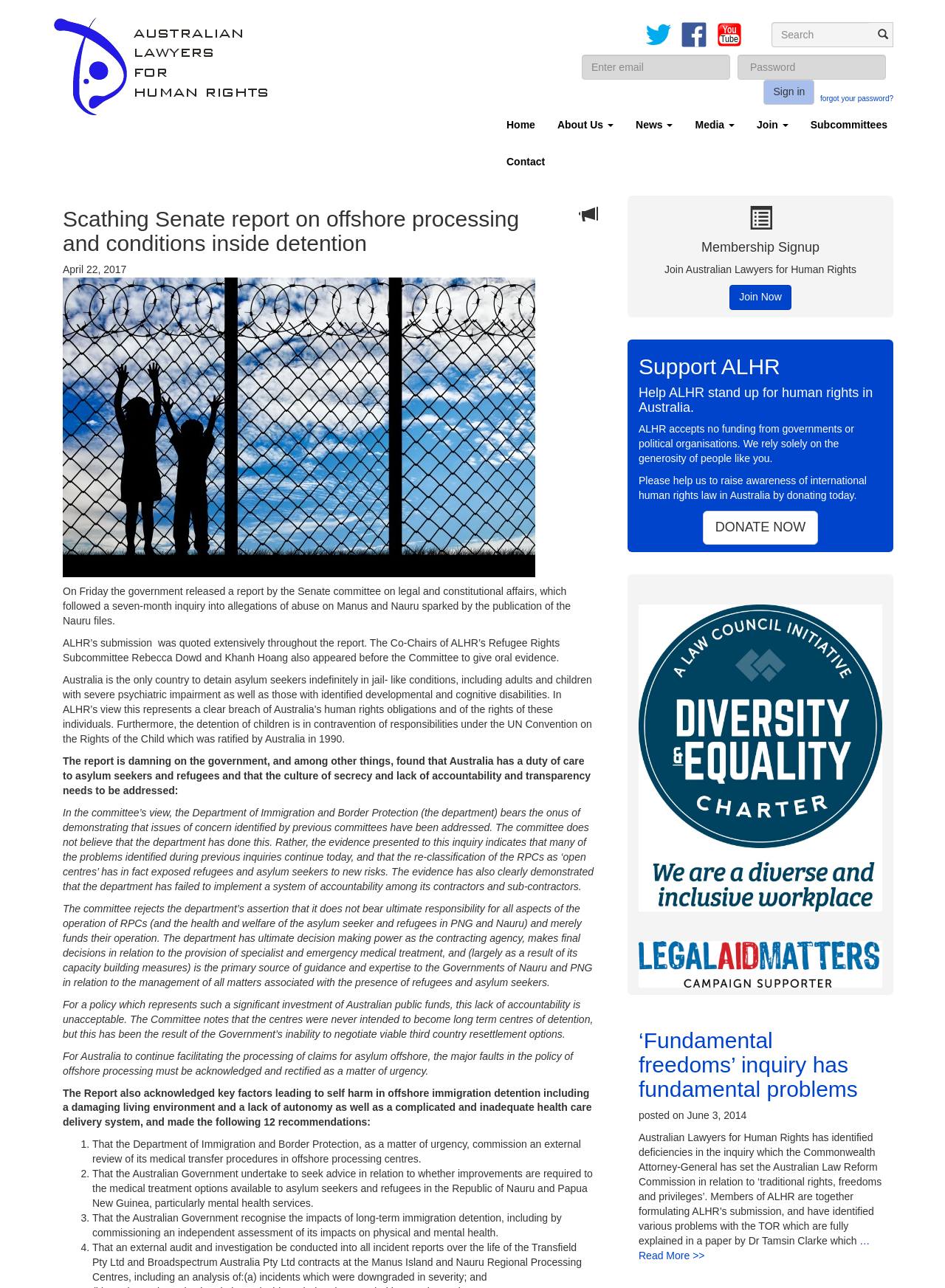Identify the coordinates of the bounding box for the element described below: "Media". Return the coordinates as four float numbers between 0 and 1: [left, top, right, bottom].

[0.724, 0.083, 0.789, 0.111]